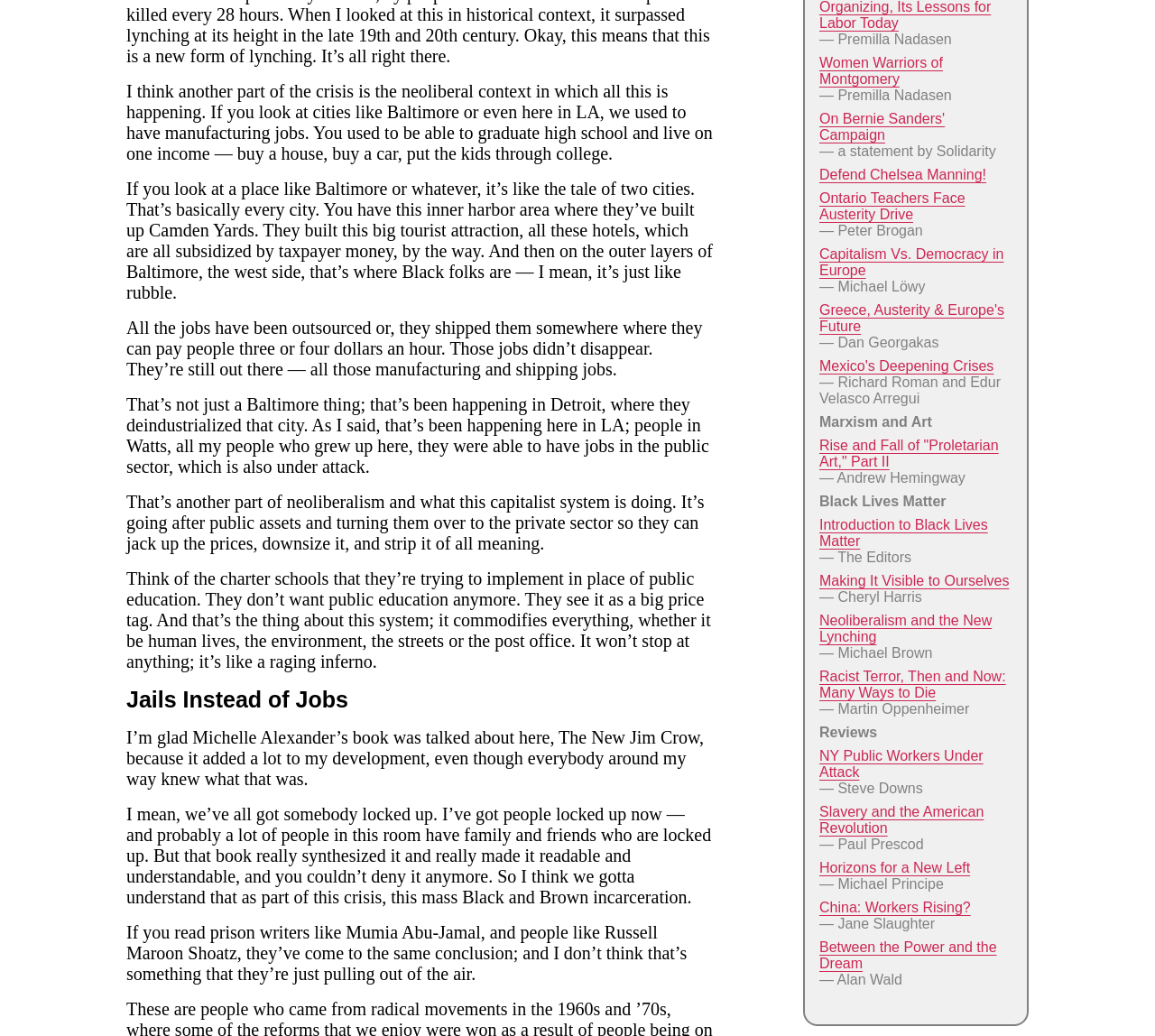Using the provided element description: "Women Warriors of Montgomery", identify the bounding box coordinates. The coordinates should be four floats between 0 and 1 in the order [left, top, right, bottom].

[0.709, 0.053, 0.816, 0.084]